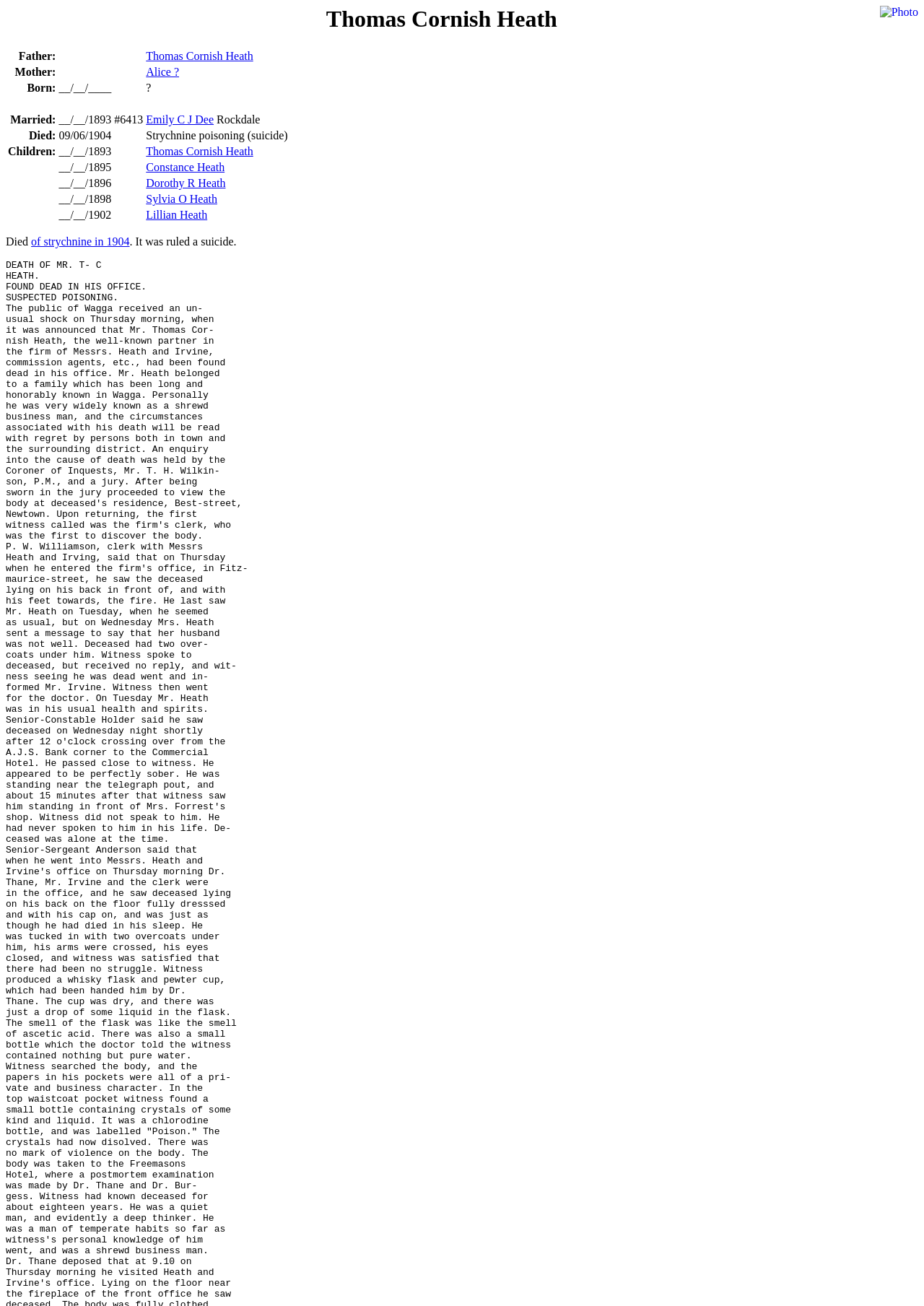Extract the main title from the webpage.

Thomas Cornish Heath